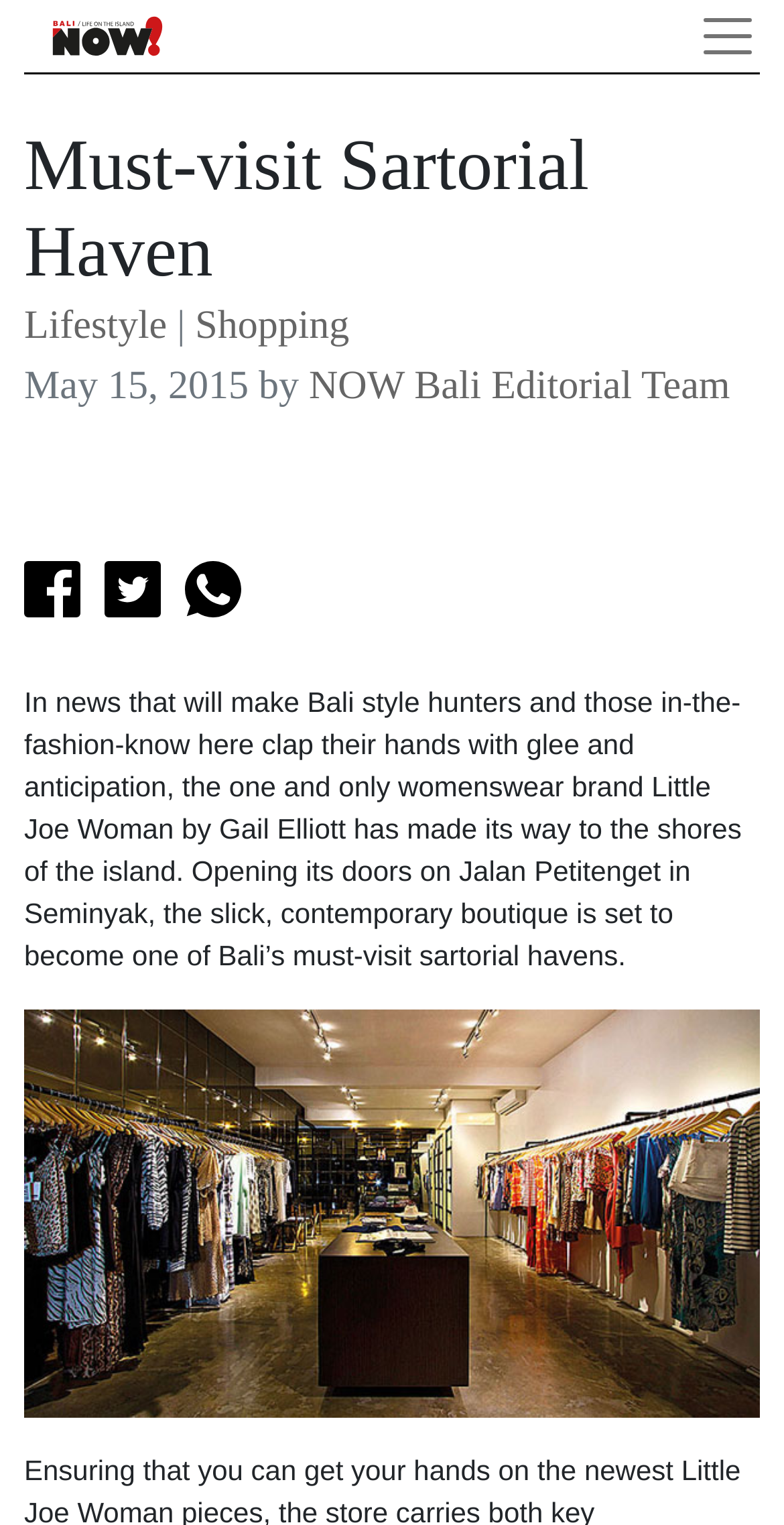Find the bounding box coordinates of the clickable element required to execute the following instruction: "Click on the 'Now Bali' link". Provide the coordinates as four float numbers between 0 and 1, i.e., [left, top, right, bottom].

[0.031, 0.0, 0.244, 0.047]